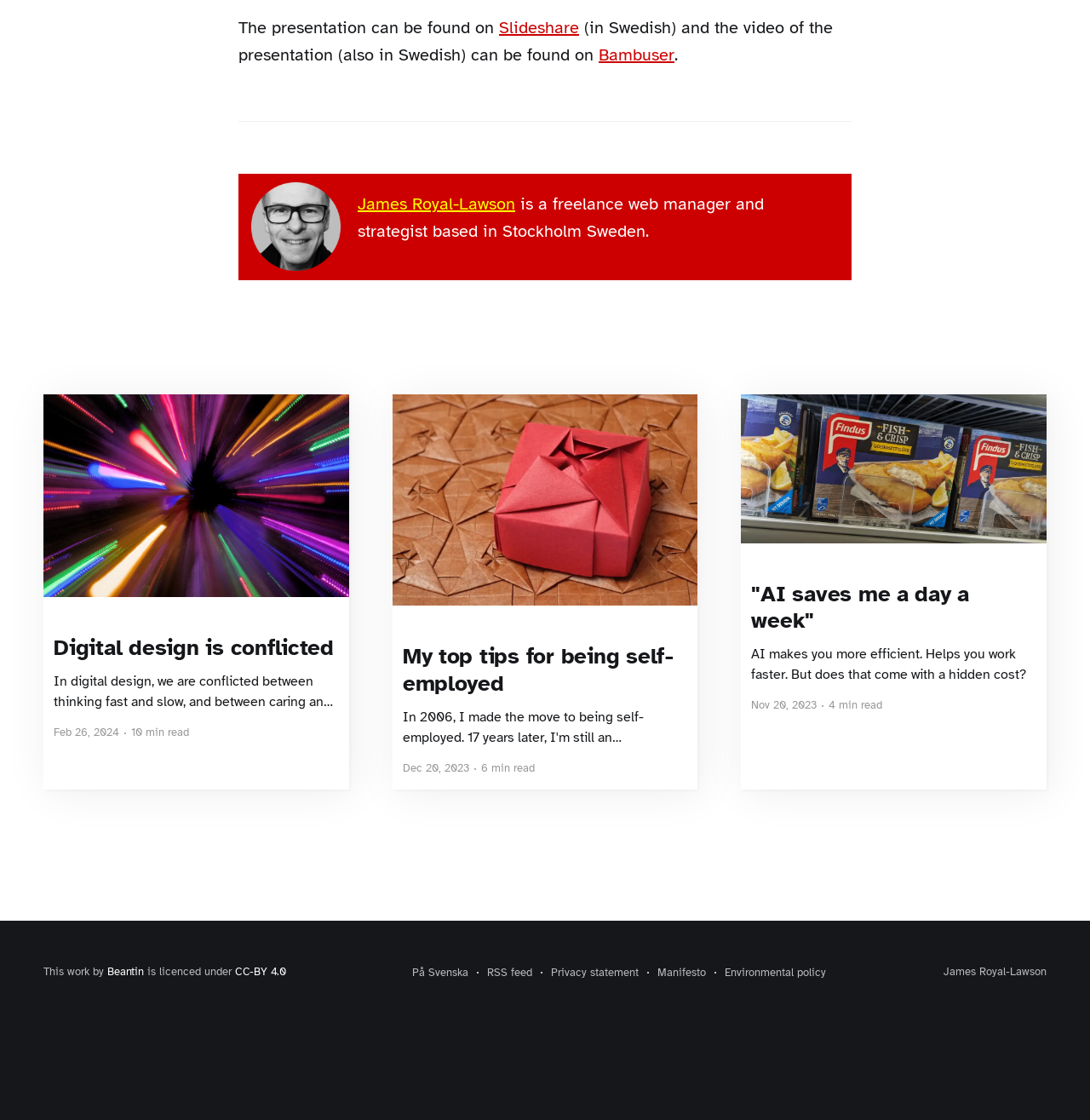What is the theme of the articles on this webpage?
Provide a concise answer using a single word or phrase based on the image.

Digital design and self-employment